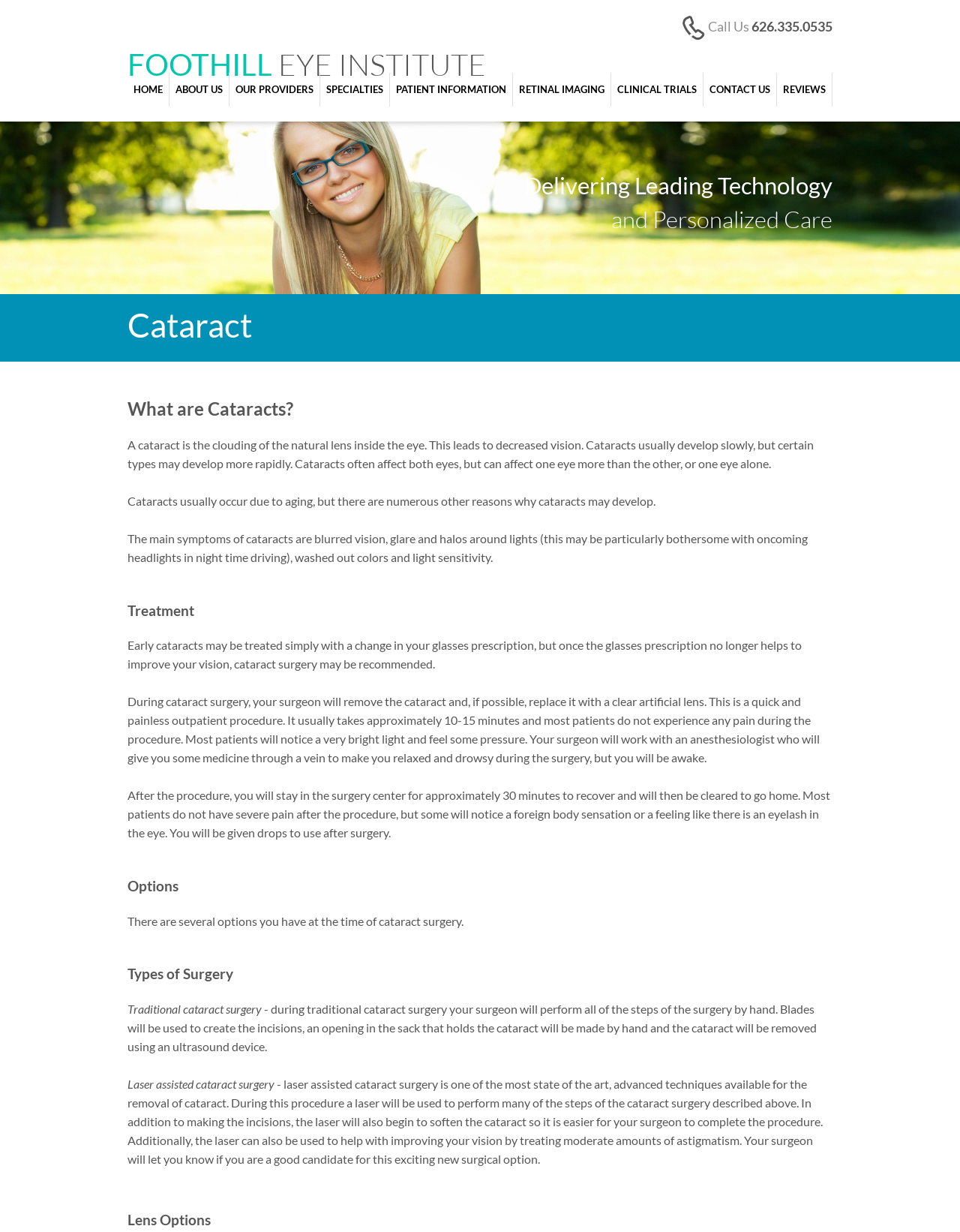Please provide the bounding box coordinates for the element that needs to be clicked to perform the following instruction: "Read about treatment options". The coordinates should be given as four float numbers between 0 and 1, i.e., [left, top, right, bottom].

[0.133, 0.486, 0.867, 0.505]